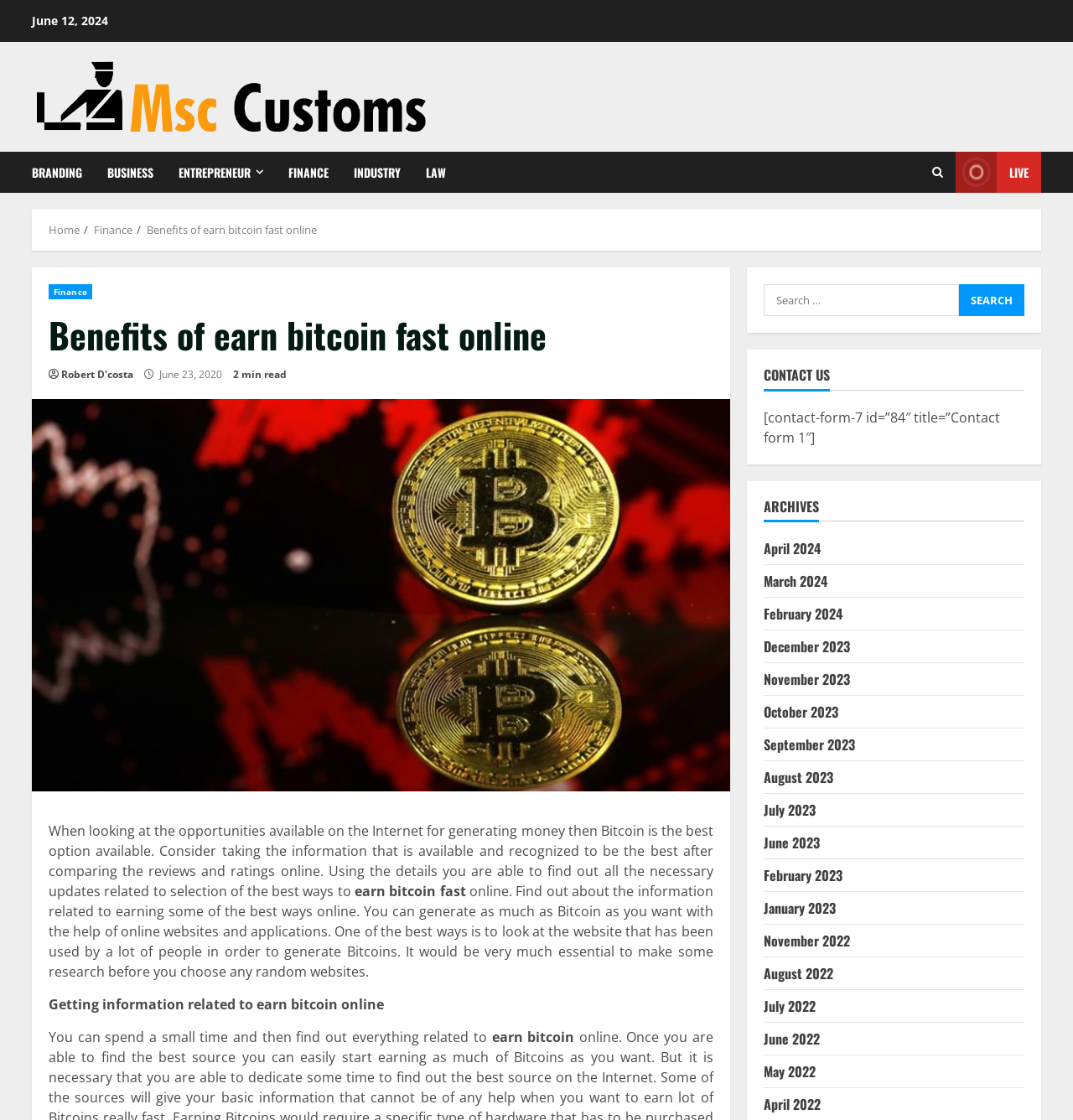Identify and provide the main heading of the webpage.

Benefits of earn bitcoin fast online